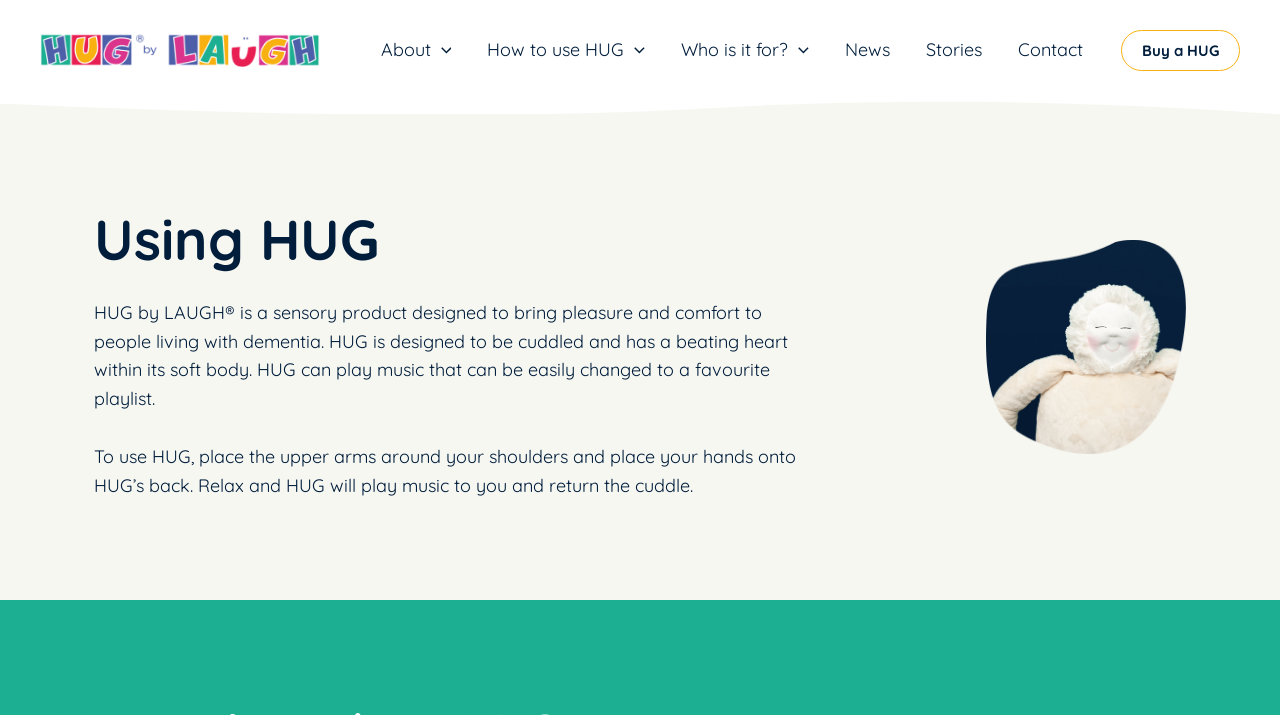Provide a short answer to the following question with just one word or phrase: How do you use HUG?

cuddle and place hands on back